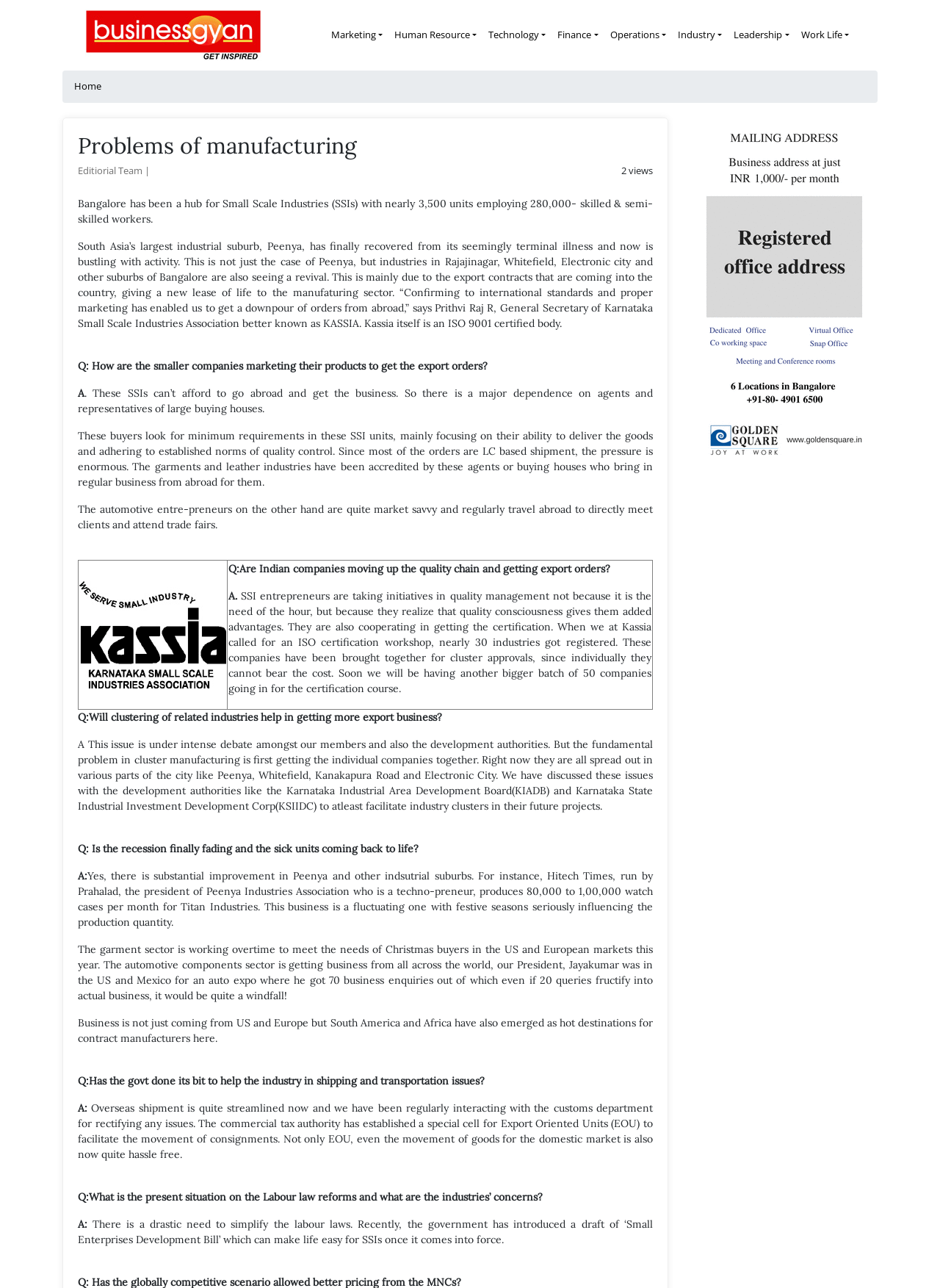Provide a brief response to the question below using a single word or phrase: 
What is the purpose of clustering related industries?

To get more export business